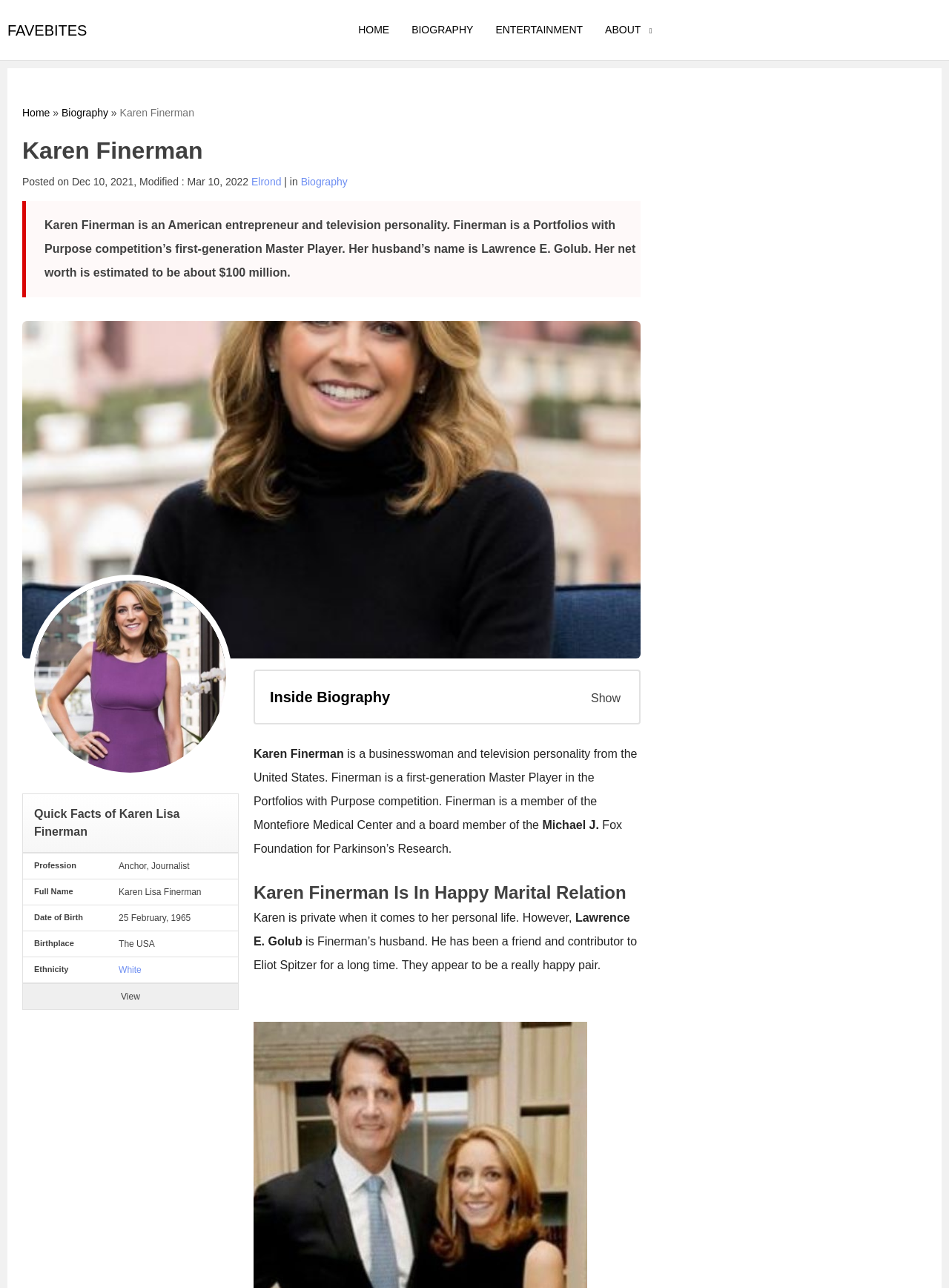Determine the bounding box coordinates of the section to be clicked to follow the instruction: "view EVENTS". The coordinates should be given as four float numbers between 0 and 1, formatted as [left, top, right, bottom].

None